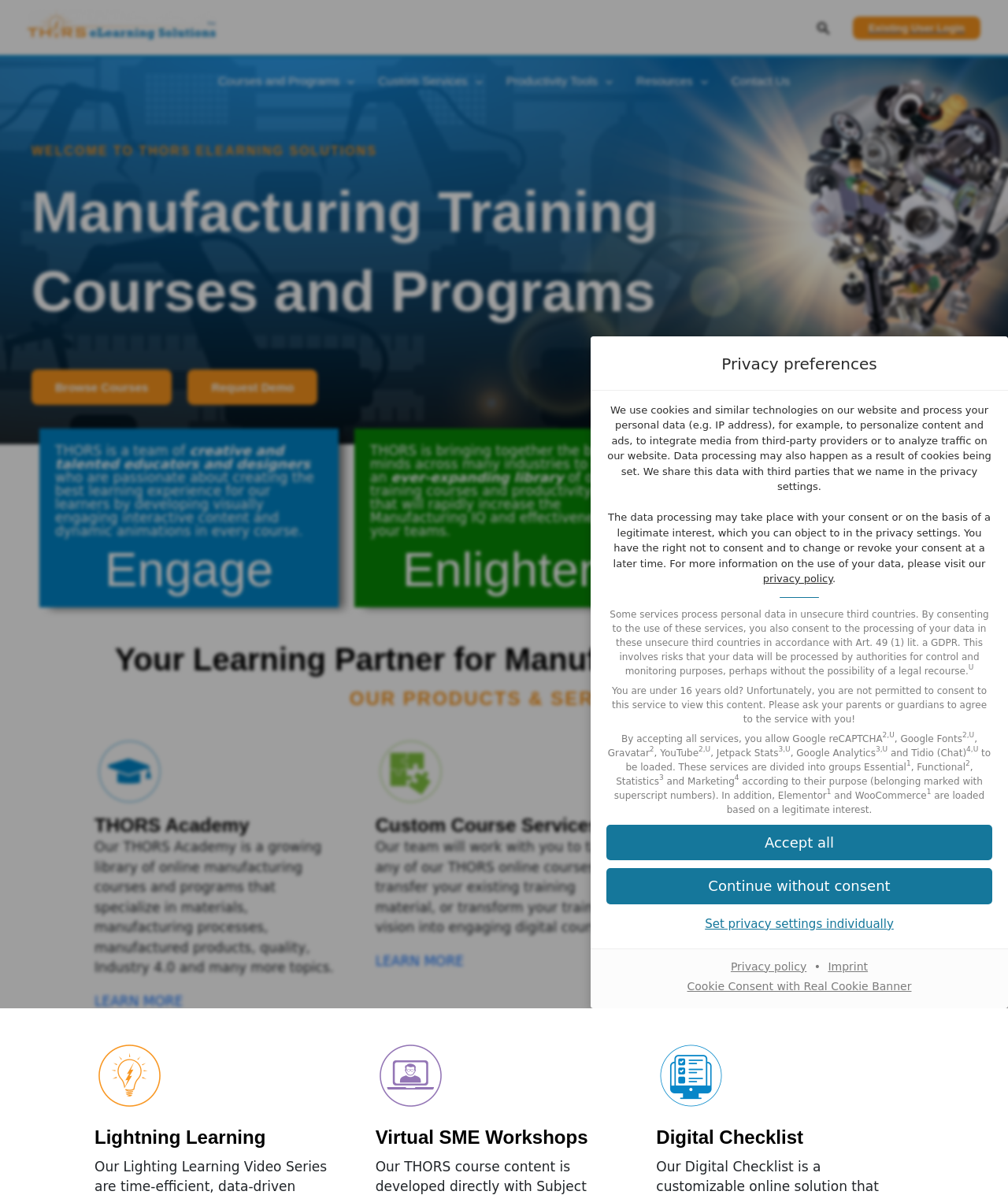What is the minimum age requirement to consent to services?
Ensure your answer is thorough and detailed.

The privacy preferences dialog states that users under 16 years old are not permitted to consent to services and must ask their parents or guardians to agree to the service with them. This implies that the minimum age requirement to consent to services is 16 years old.